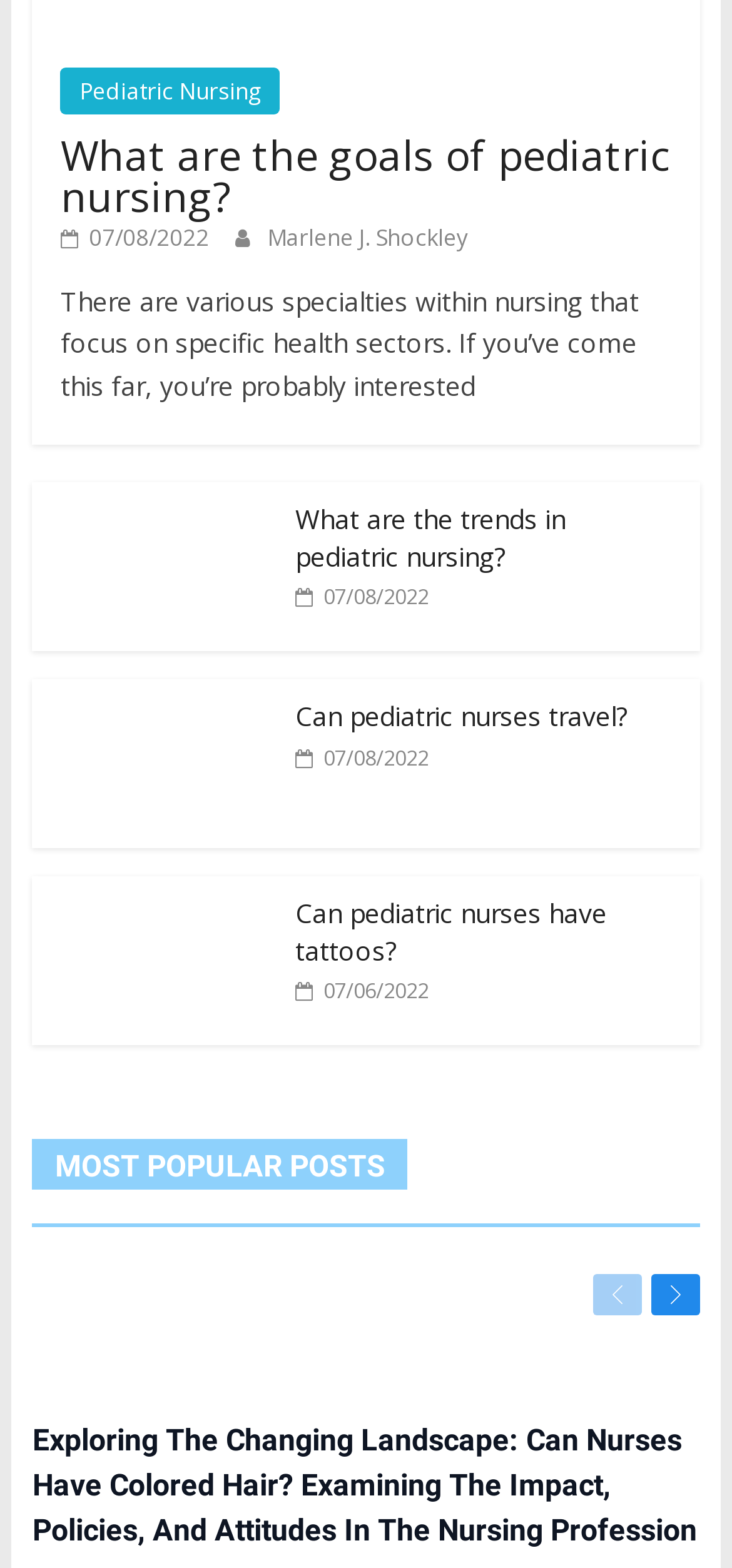How many articles are listed under 'MOST POPULAR POSTS'?
Look at the webpage screenshot and answer the question with a detailed explanation.

Under the heading 'MOST POPULAR POSTS', there are two article titles listed: 'How Much Do Labor And Delivery Nurses Make? Get The Salary Info!' and 'Exploring The Changing Landscape: Can Nurses Have Colored Hair? Examining The Impact, Policies, And Attitudes In The Nursing Profession'.